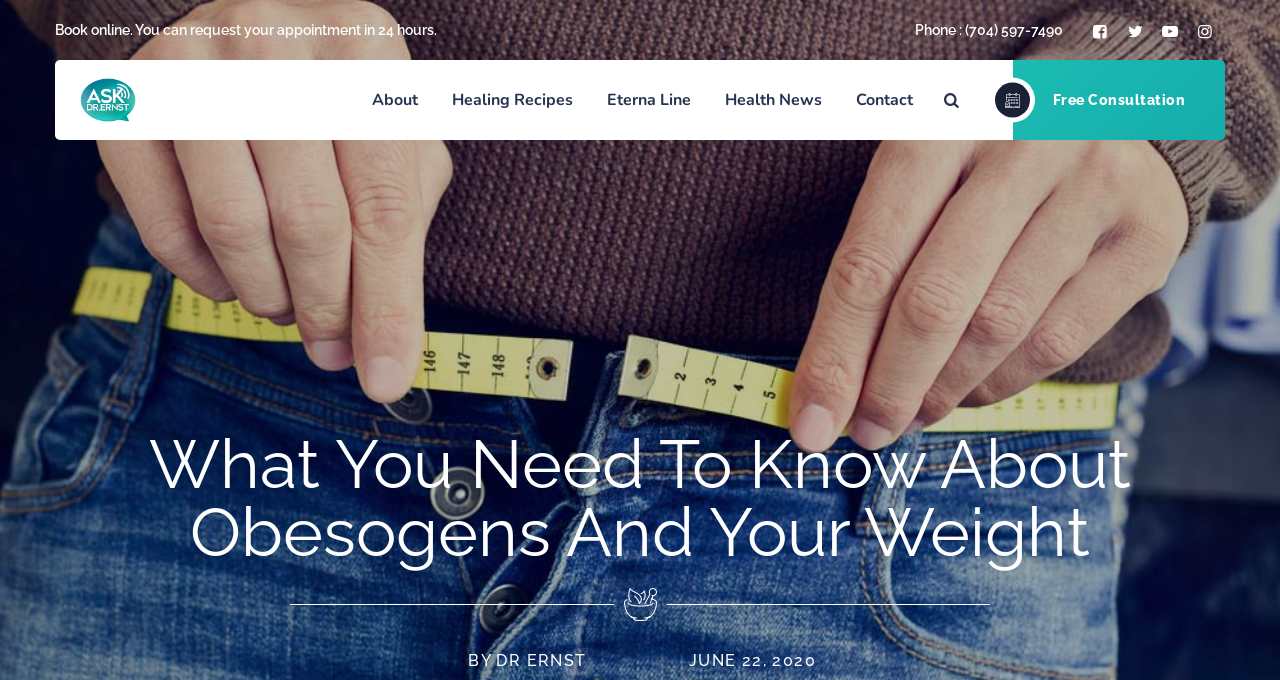Answer the question below using just one word or a short phrase: 
What is the name of the doctor?

Dr. Ernst